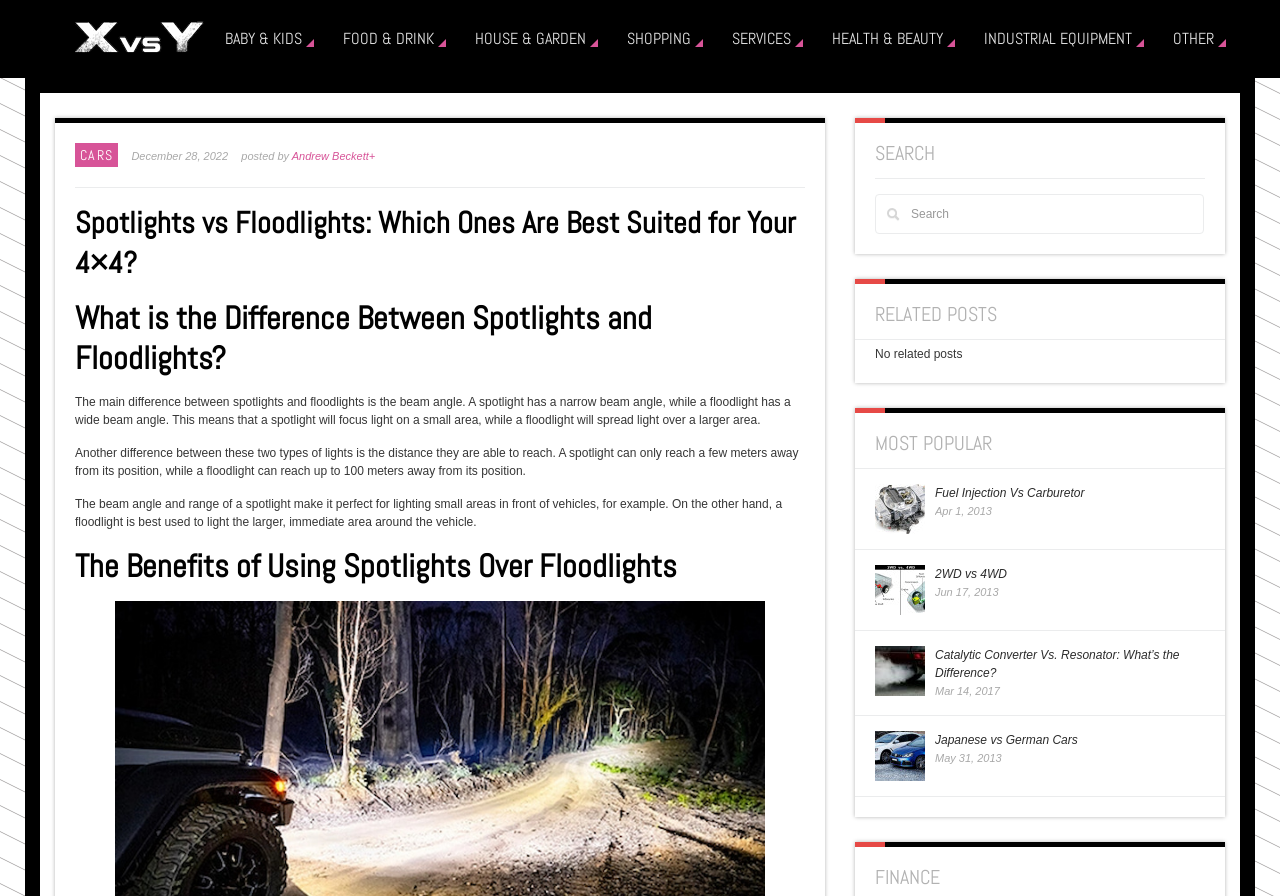Please specify the bounding box coordinates in the format (top-left x, top-left y, bottom-right x, bottom-right y), with values ranging from 0 to 1. Identify the bounding box for the UI component described as follows: Japanese vs German Cars

[0.73, 0.816, 0.842, 0.836]